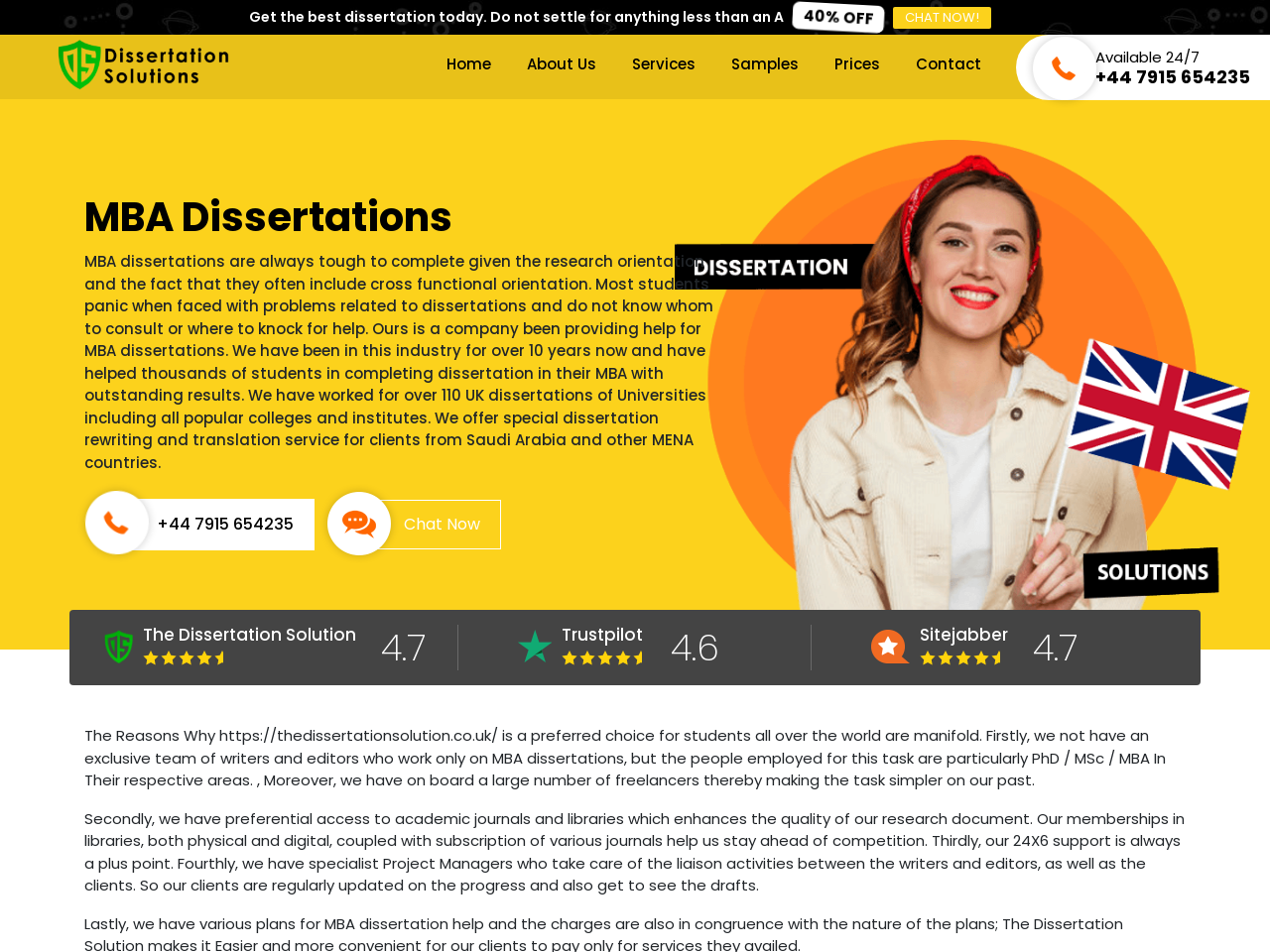Write an extensive caption that covers every aspect of the webpage.

This webpage is about an academic writing assistance service, specifically for MBA dissertations. At the top, there is a logo on the left and a navigation menu with links to "Home", "About Us", "Services", "Samples", "Prices", and "Contact" on the right. Below the navigation menu, there is a prominent heading "MBA Dissertations" followed by a paragraph of text that explains the challenges of completing an MBA dissertation and how the company has been providing help for over 10 years.

To the right of the heading, there is a call-to-action button "CHAT NOW!" and a promotional offer "40% OFF". Above the navigation menu, there is a smaller text "Get the best dissertation today. Do not settle for anything less than an A" and a link to "CHAT NOW!".

On the right side of the page, there is a section with a phone number and a "cart" icon, indicating that customer support is available 24/7. Below this section, there are three columns of ratings and reviews from Trustpilot, Sitejabber, and an unknown source, with ratings of 4.7, 4.6, and 4.7 respectively.

The main content of the page is divided into two sections. The first section explains the benefits of choosing this service, including the exclusive team of writers and editors, access to academic journals and libraries, 24/7 support, and specialist project managers. The second section appears to be a continuation of the first section, further explaining the benefits of the service.

There are several images on the page, including the logo, a "cart" icon, a phone icon, a chat icon, and images representing Trustpilot and Sitejabber.